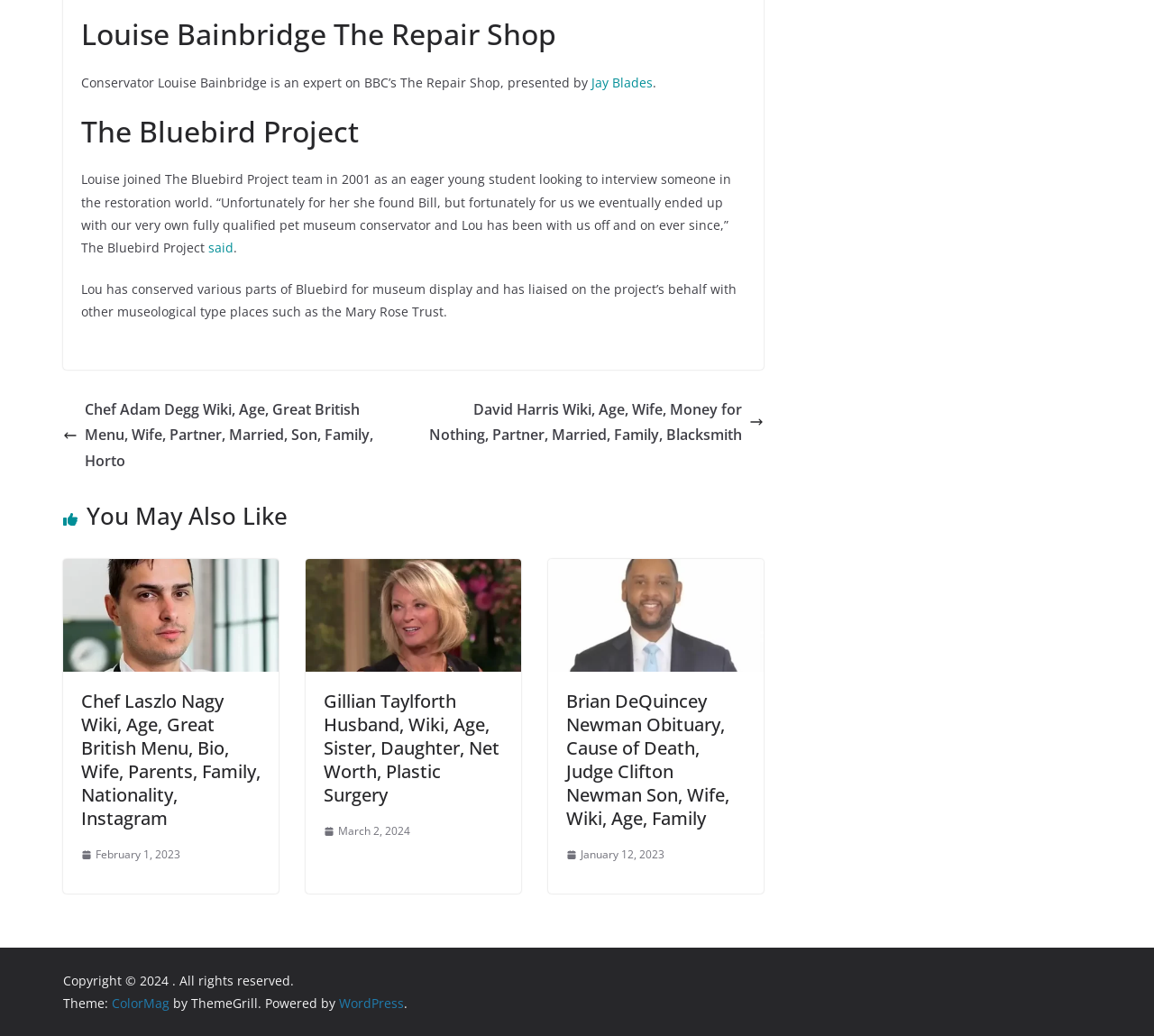What is the date of the article about Chef Laszlo Nagy?
Please respond to the question with as much detail as possible.

The date of the article about Chef Laszlo Nagy is obtained from the link element with the text 'February 1, 2023', which is located near the heading element with the text 'Chef Laszlo Nagy Wiki, Age, Great British Menu, Bio, Wife, Parents, Family, Nationality, Instagram'.